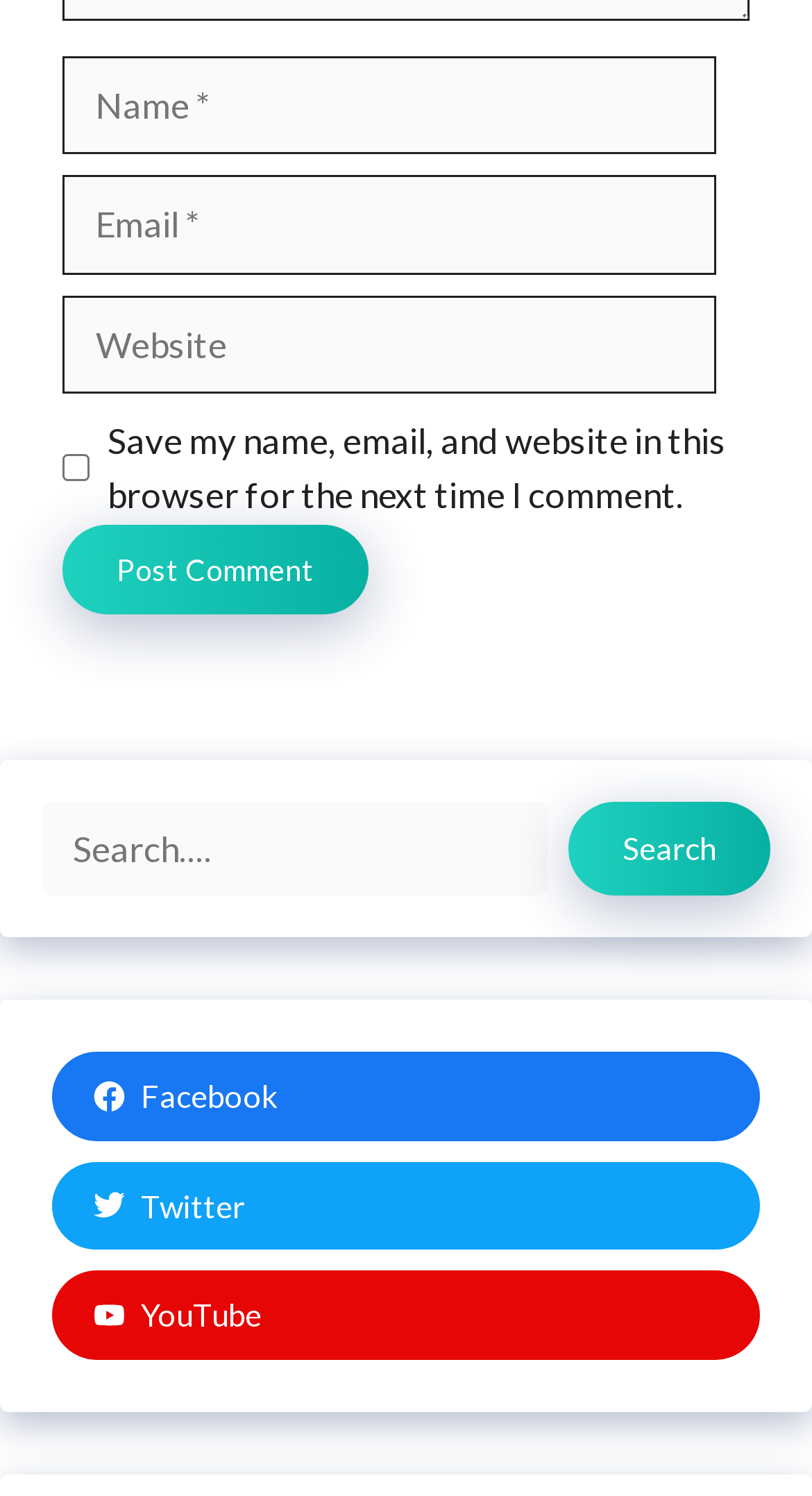What is the label of the search button?
Using the image, respond with a single word or phrase.

Search